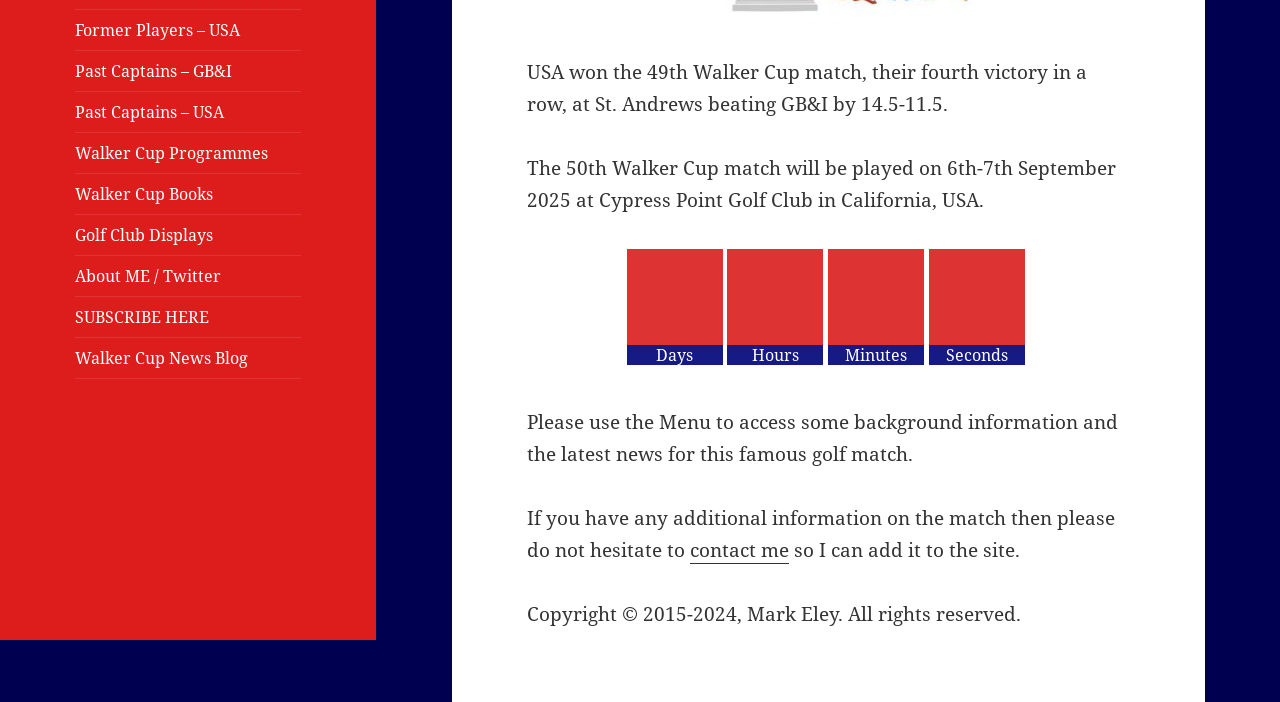Given the element description "Walker Cup News Blog", identify the bounding box of the corresponding UI element.

[0.059, 0.481, 0.235, 0.538]